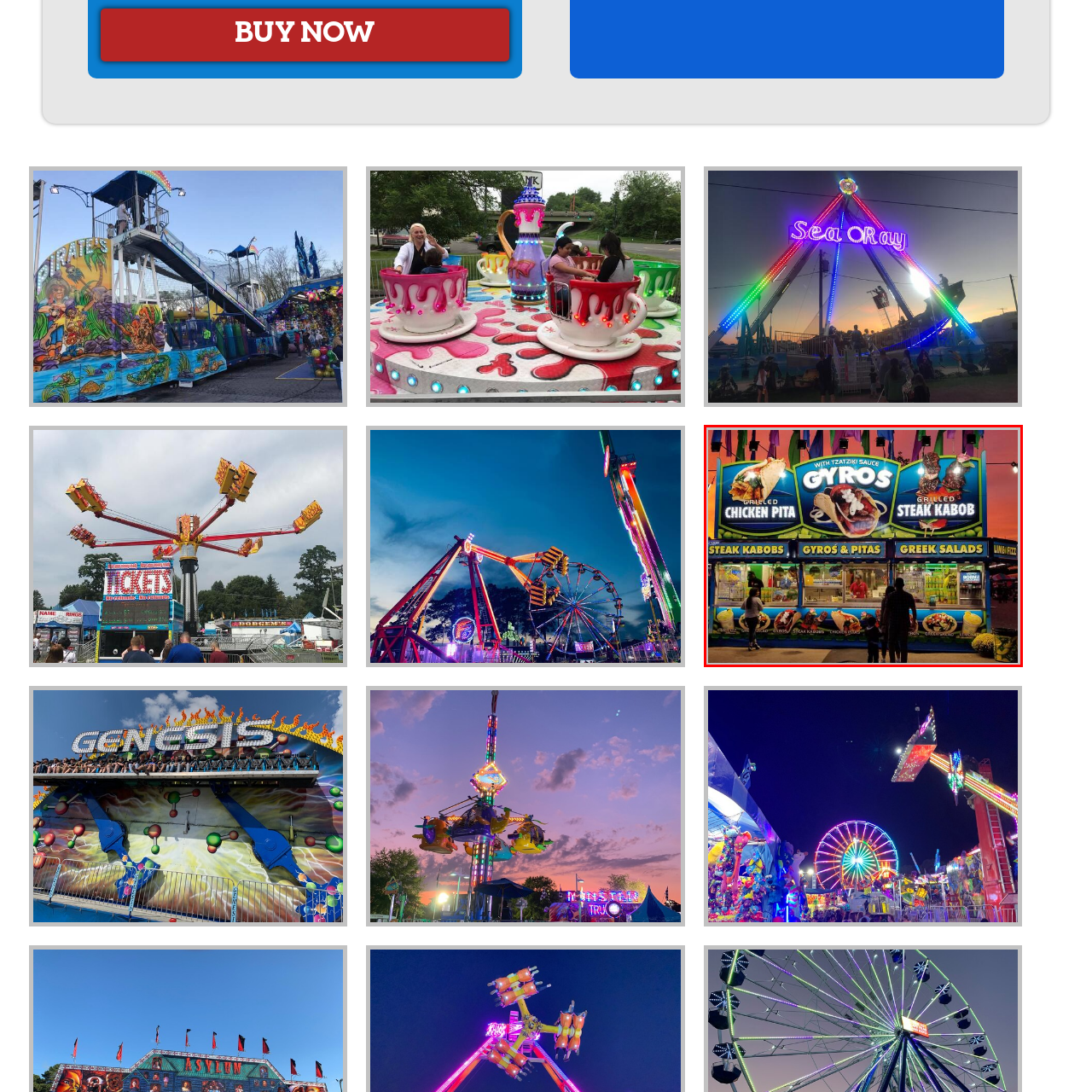Thoroughly describe the content of the image found within the red border.

The image showcases a vibrant food stall at a fair or festival, prominently displaying a colorful banner featuring "GYROS" at the top, highlighted with the phrase "WITH TZATZIKI SAUCE." Below this main signage, there are enticing visuals of their offerings, including a grilled chicken pita and grilled steak kabob, each depicted with appetizing presentation. 

The stall is divided into sections, advertising various items such as "STEAK KABOBS," "GYROS & PITAS," and "GREEK SALADS," making it easy for customers to navigate the menu. The lively color scheme, with bold blues and yellows, draws attention, while festive decorations in the background add to the festive atmosphere. Two customers are seen standing in front of the stall, exploring their meal options as the evening sky provides a warm backdrop, enhancing the inviting nature of this culinary spot.